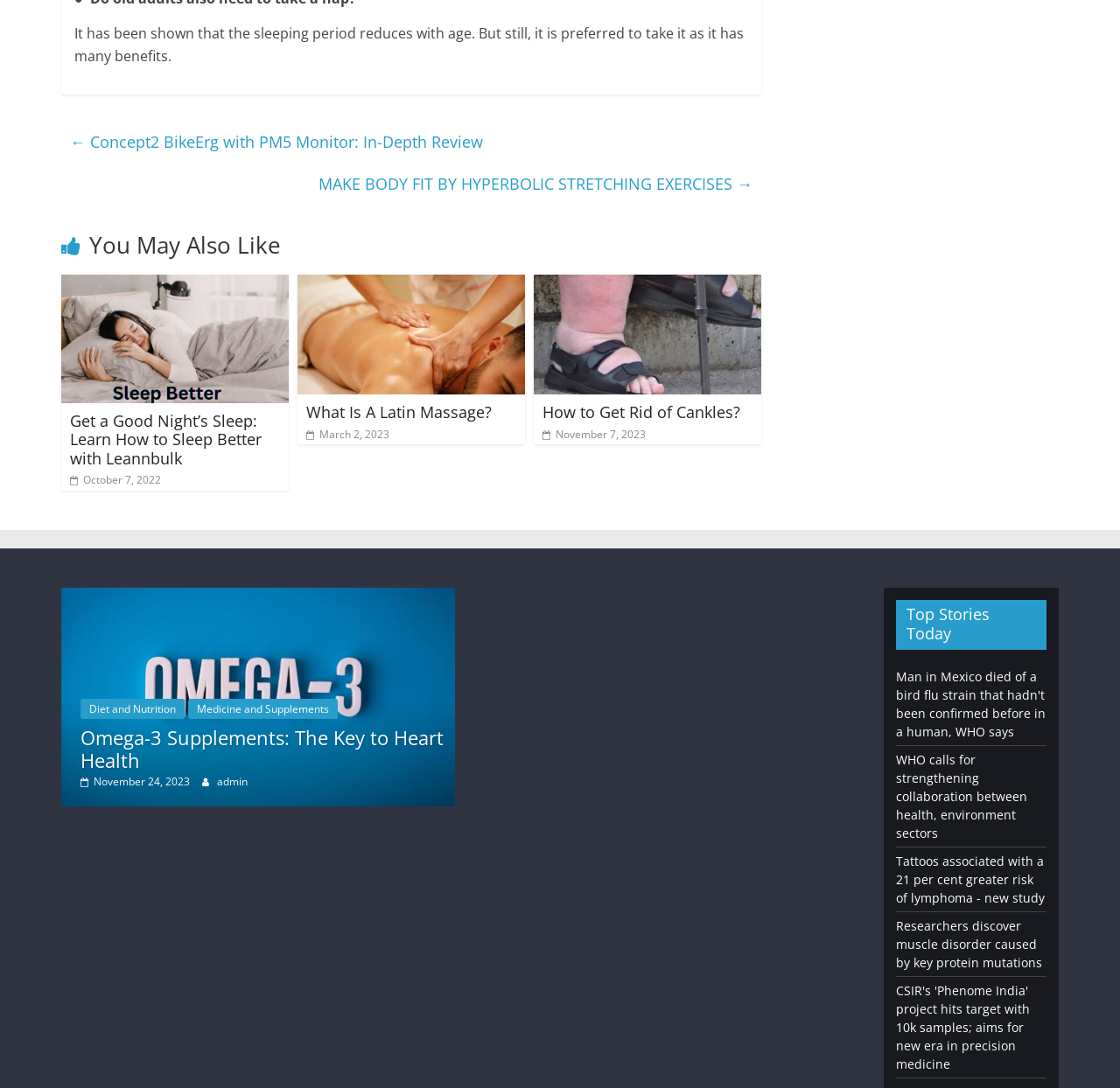Provide the bounding box coordinates of the section that needs to be clicked to accomplish the following instruction: "Check the top stories today."

[0.8, 0.552, 0.934, 0.597]